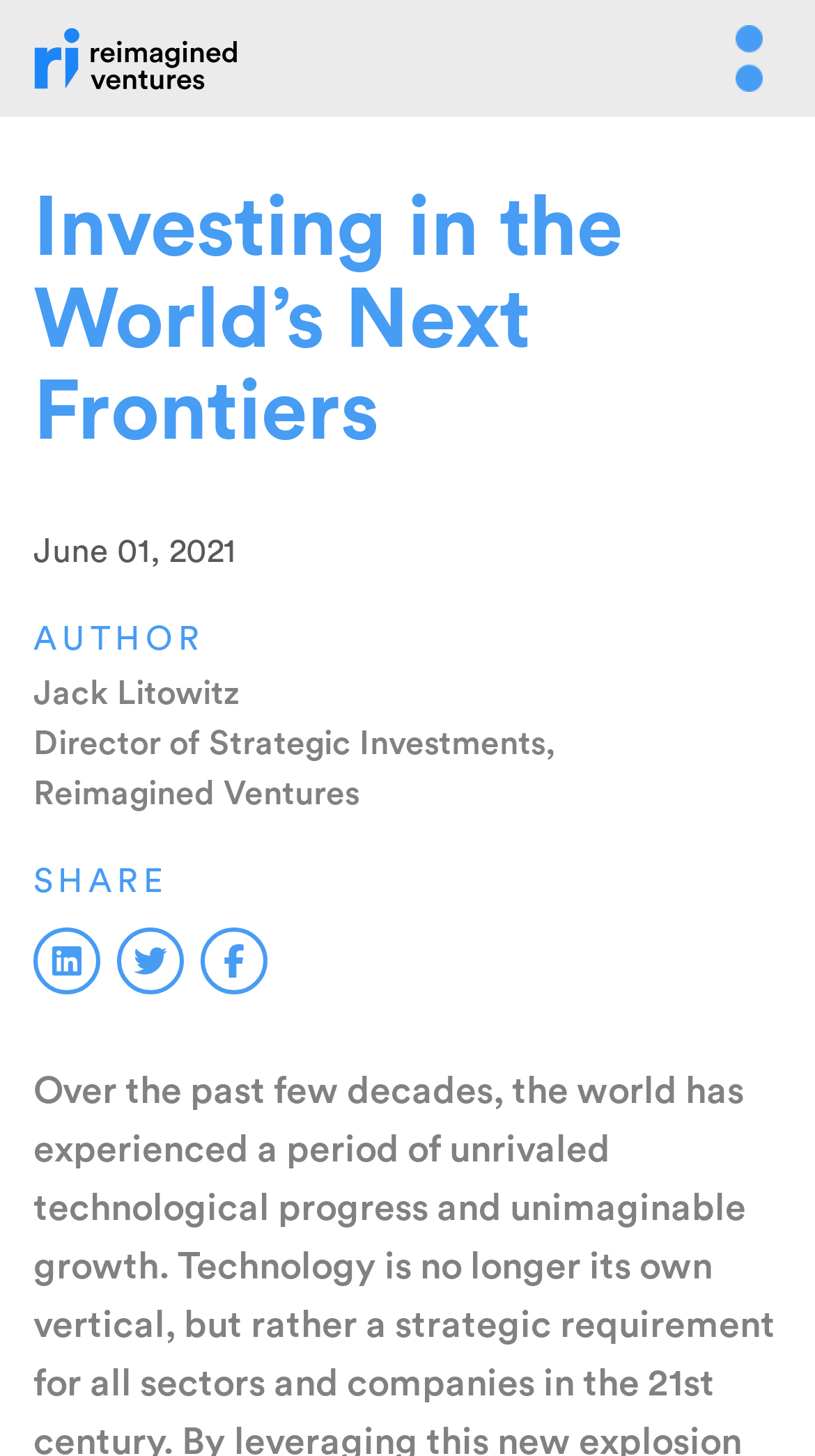Explain the webpage in detail, including its primary components.

The webpage is titled "Reimagined Ventures" and features a logo at the top left corner, which is an image with the same name. On the top right corner, there is a button with no text. 

Below the logo, there is a heading that reads "Investing in the World’s Next Frontiers", spanning across the entire width of the page. 

Underneath the heading, there is a section with several lines of text. The first line displays the date "June 01, 2021". The next line reads "AUTHOR", followed by the name "Jack Litowitz" and his title "Director of Strategic Investments, Reimagined Ventures". 

Further down, there is a "SHARE" button, accompanied by three social media links aligned horizontally to its right.